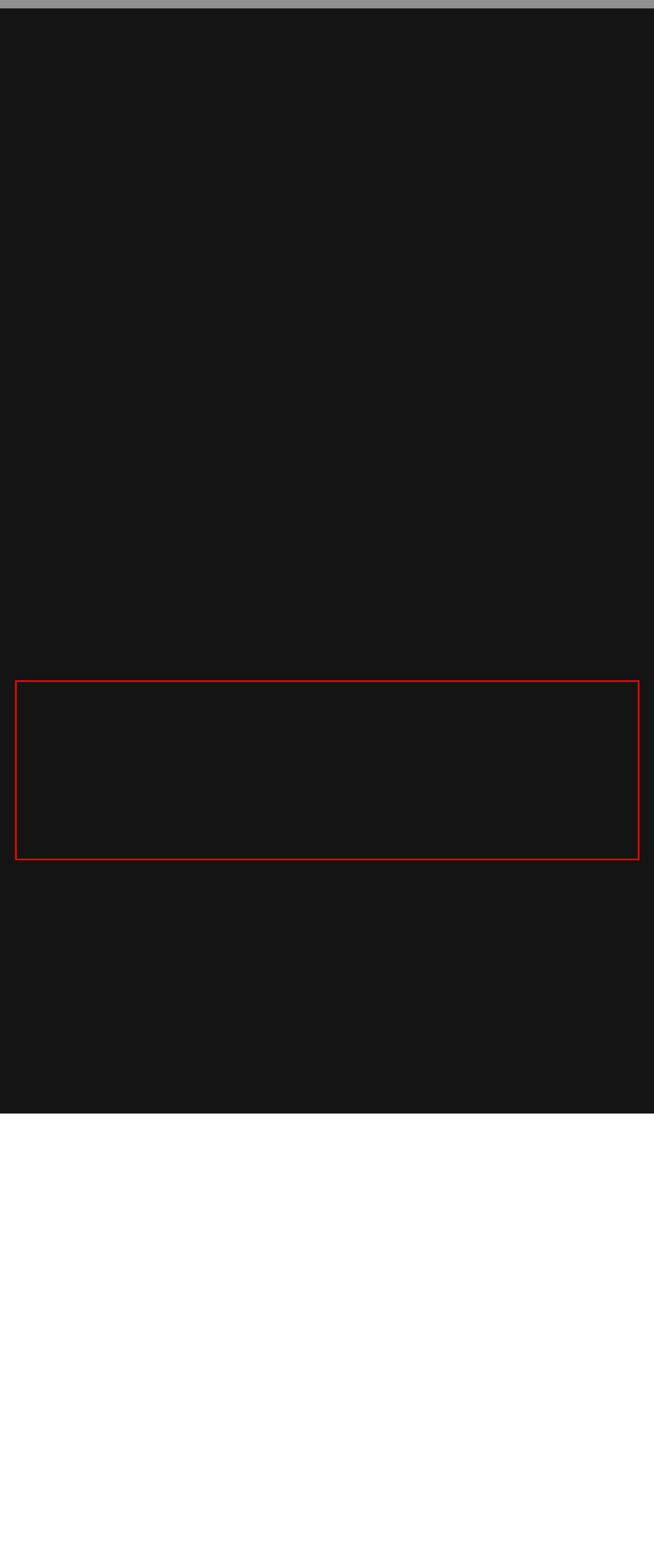Please examine the screenshot of the webpage and read the text present within the red rectangle bounding box.

This trash can be all sorts of things, like paper, cardboard, food scraps, and even hazardous materials like chemicals or electronics.